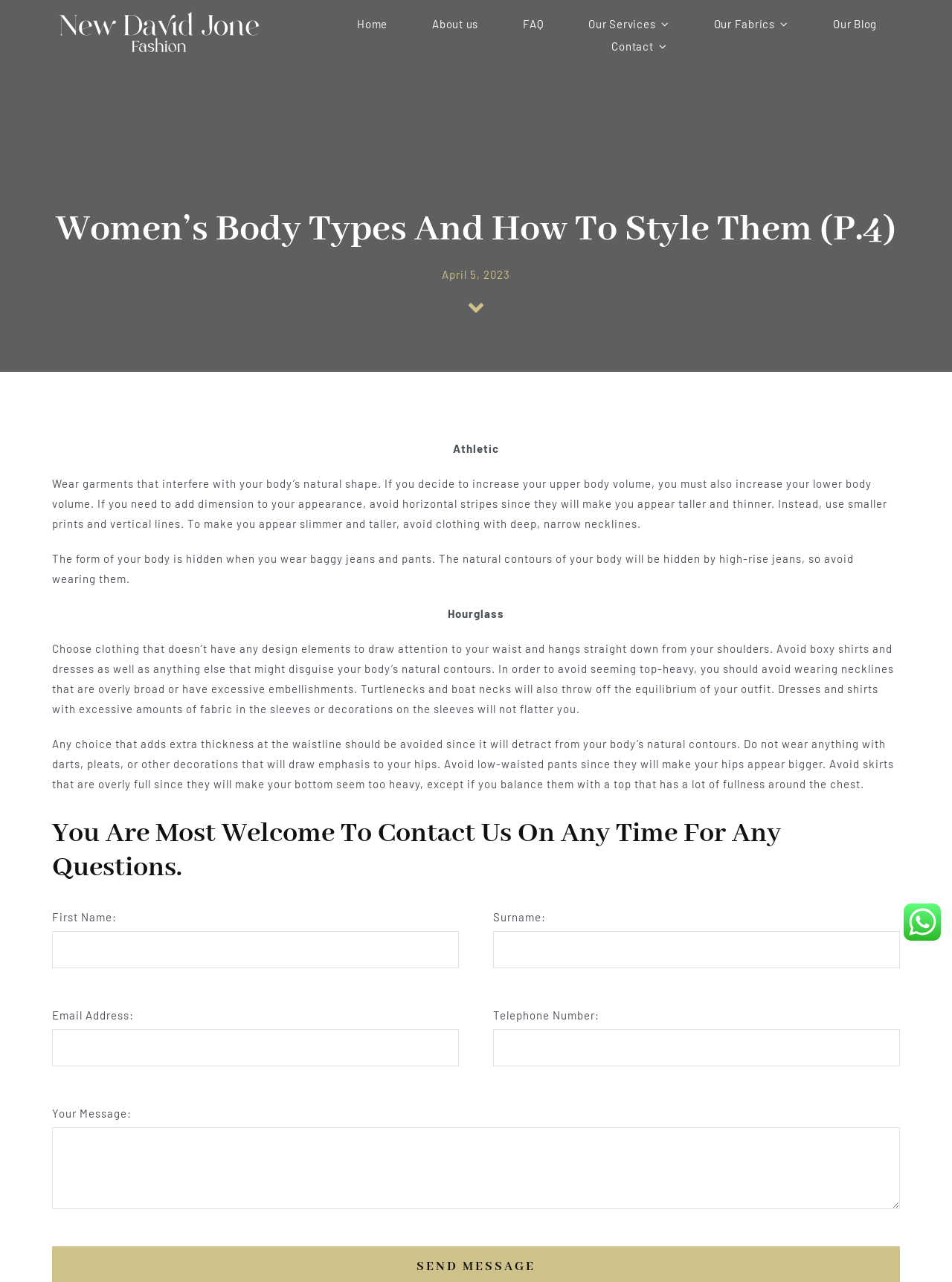Please find the bounding box coordinates of the element that must be clicked to perform the given instruction: "Click the 'Home' link". The coordinates should be four float numbers from 0 to 1, i.e., [left, top, right, bottom].

[0.375, 0.011, 0.407, 0.027]